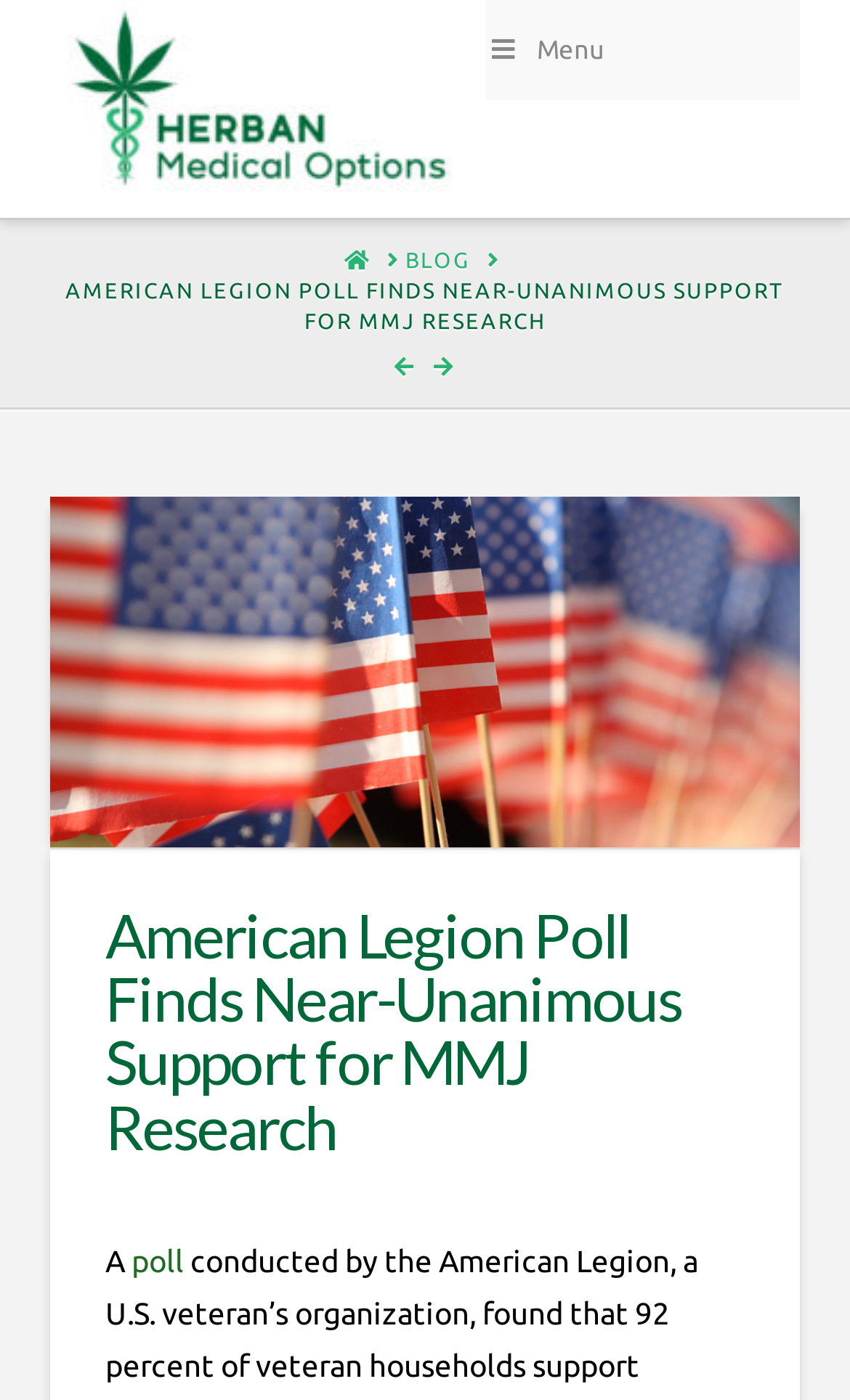What is the topic of the article?
With the help of the image, please provide a detailed response to the question.

The webpage content, including the heading and the link 'poll', suggests that the article is discussing the results of a poll.